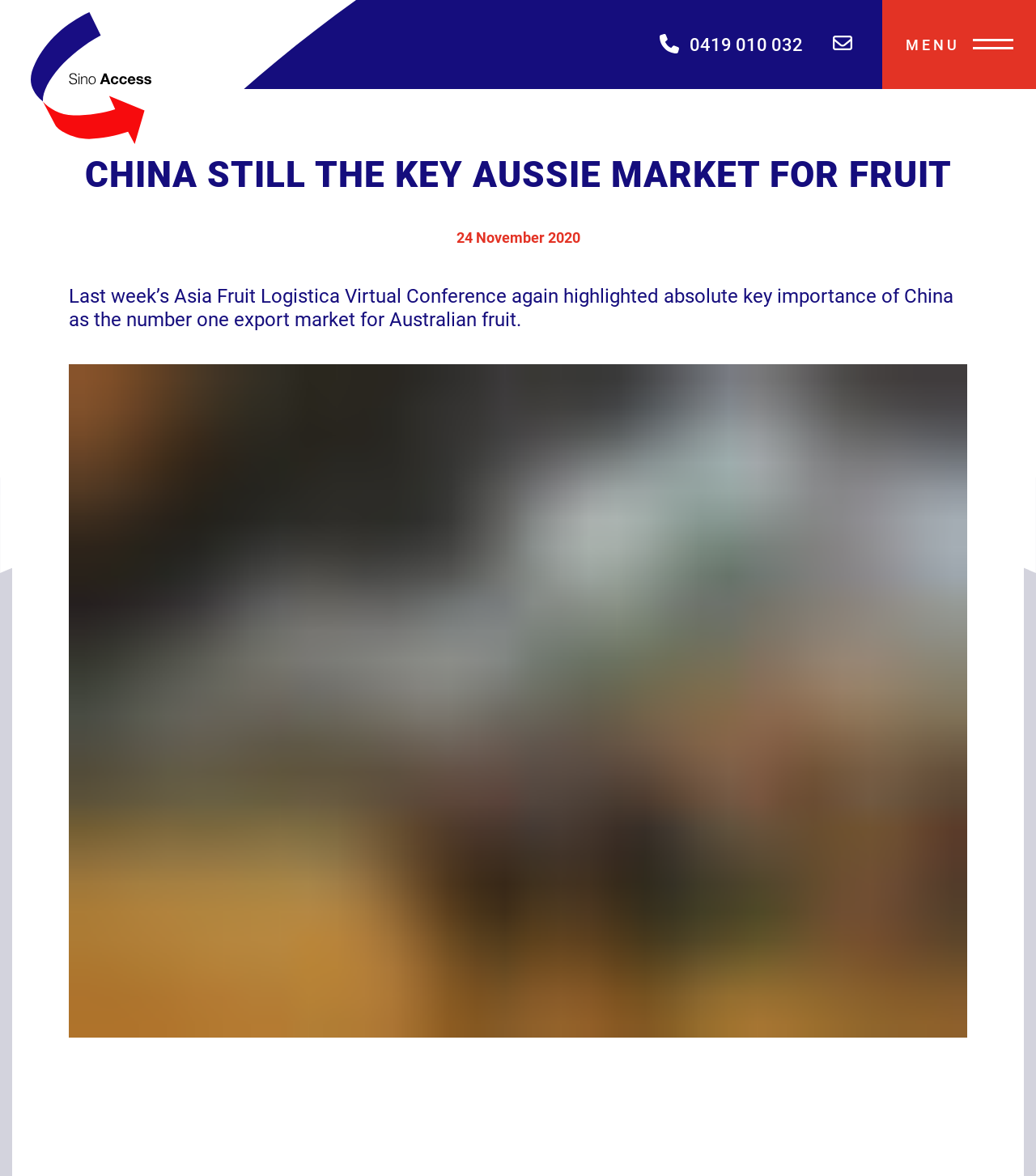Determine the bounding box for the described HTML element: "0419 010 032". Ensure the coordinates are four float numbers between 0 and 1 in the format [left, top, right, bottom].

[0.637, 0.029, 0.775, 0.046]